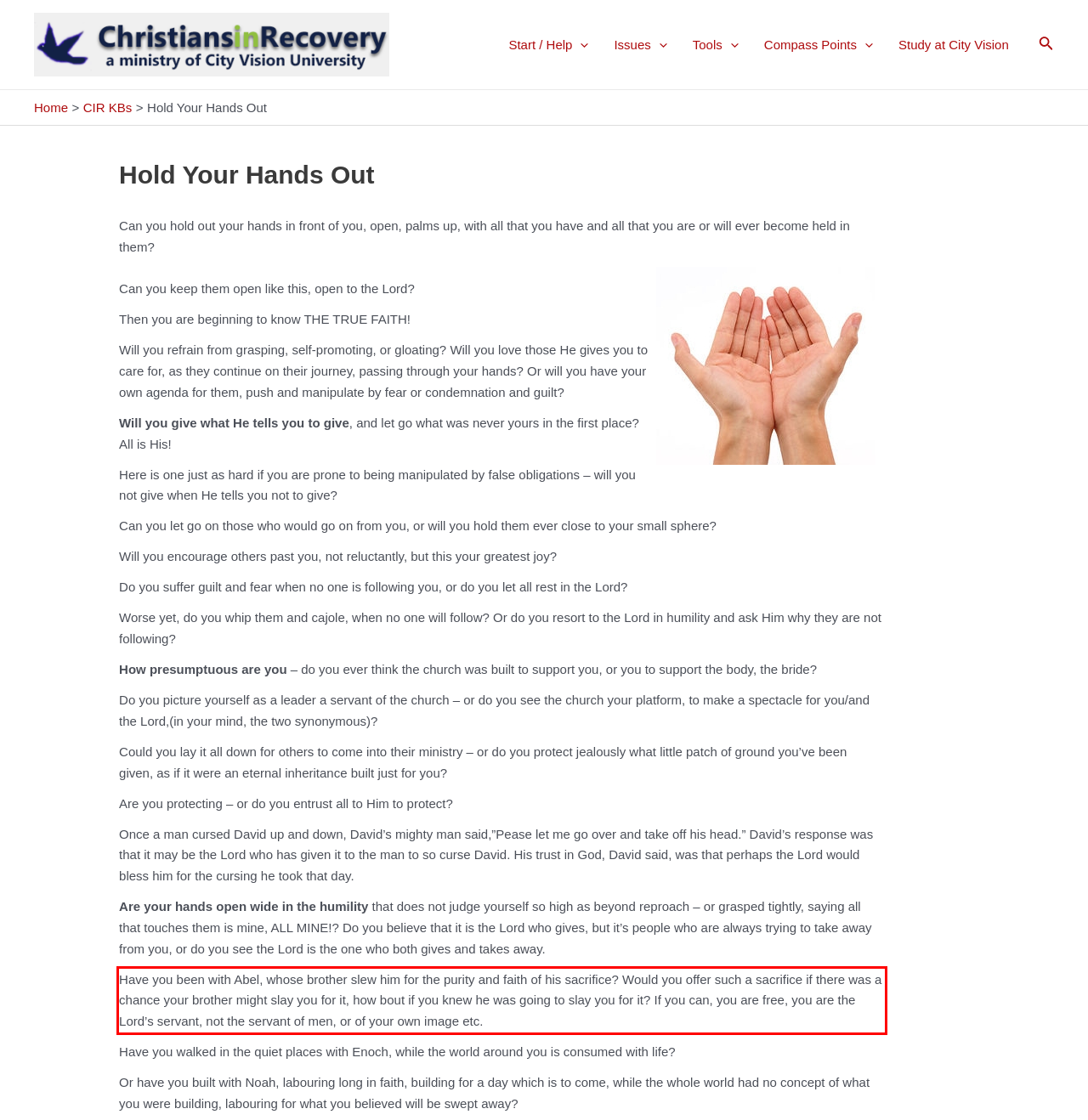In the given screenshot, locate the red bounding box and extract the text content from within it.

Have you been with Abel, whose brother slew him for the purity and faith of his sacrifice? Would you offer such a sacrifice if there was a chance your brother might slay you for it, how bout if you knew he was going to slay you for it? If you can, you are free, you are the Lord’s servant, not the servant of men, or of your own image etc.